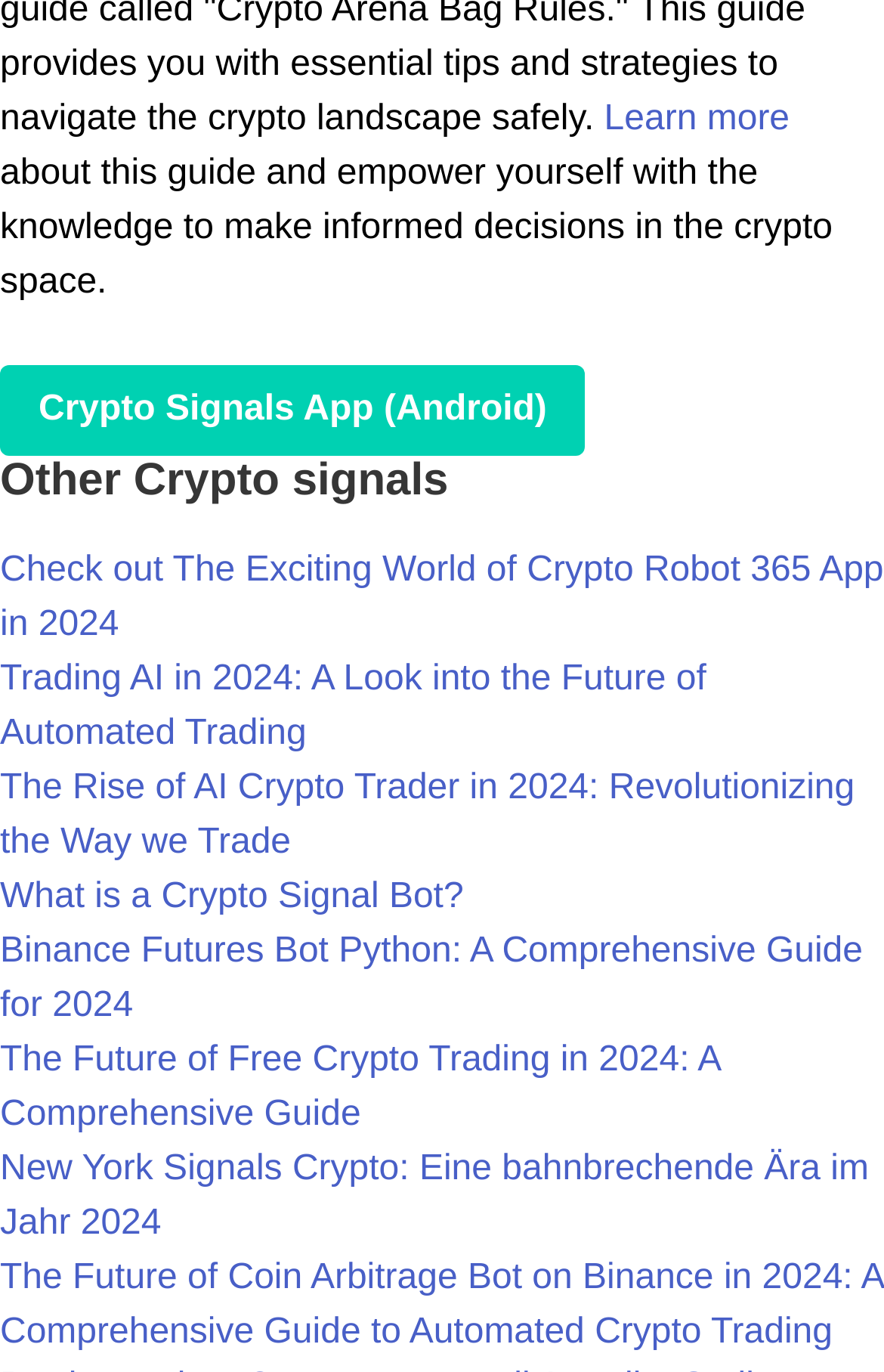What is the main topic of this webpage?
Based on the visual, give a brief answer using one word or a short phrase.

Crypto